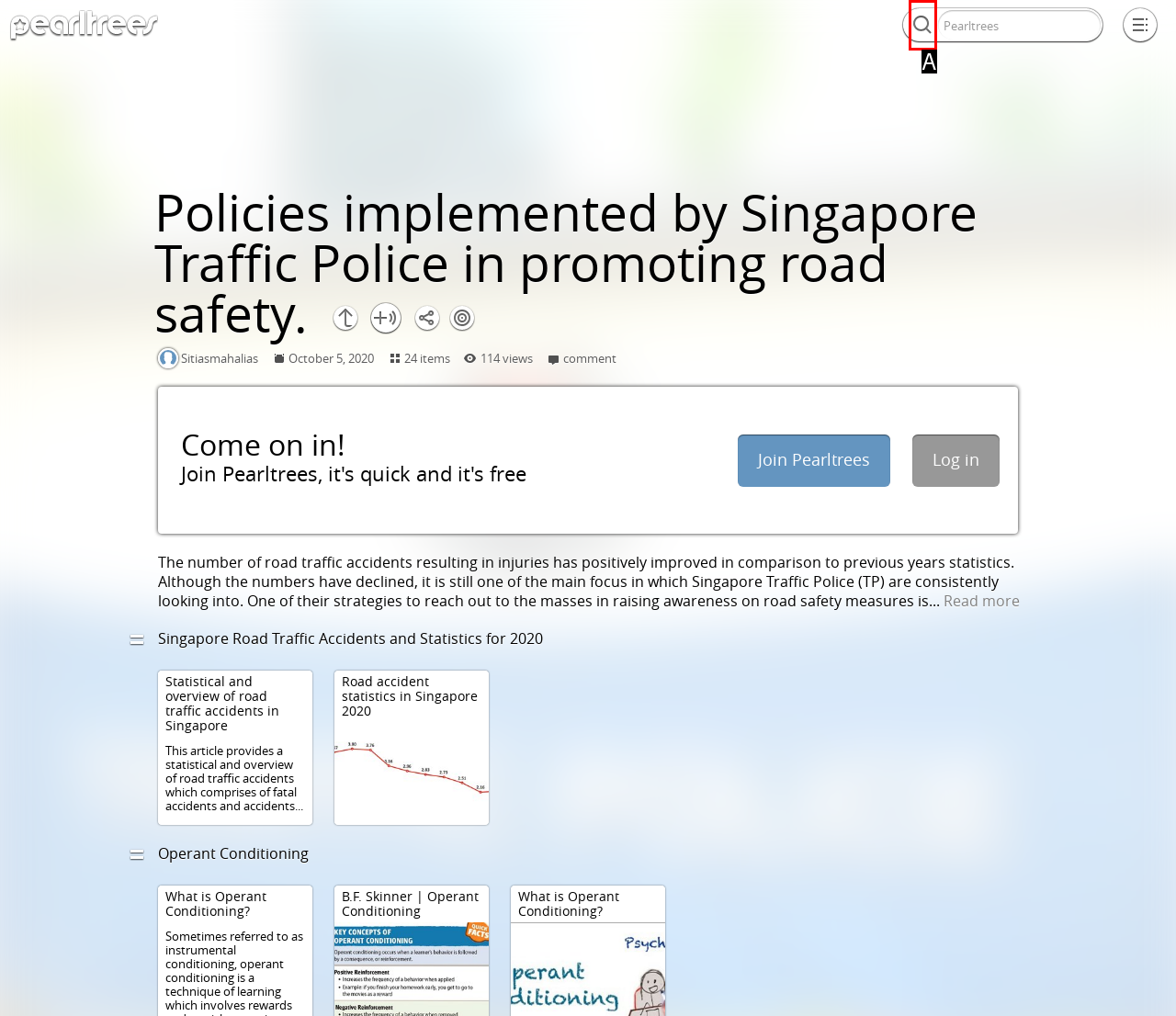Identify the HTML element that corresponds to the following description: Pearltrees. Provide the letter of the correct option from the presented choices.

A